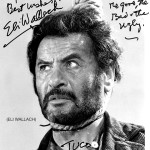What is written on the portrait?
Based on the image content, provide your answer in one word or a short phrase.

Notes and a quote